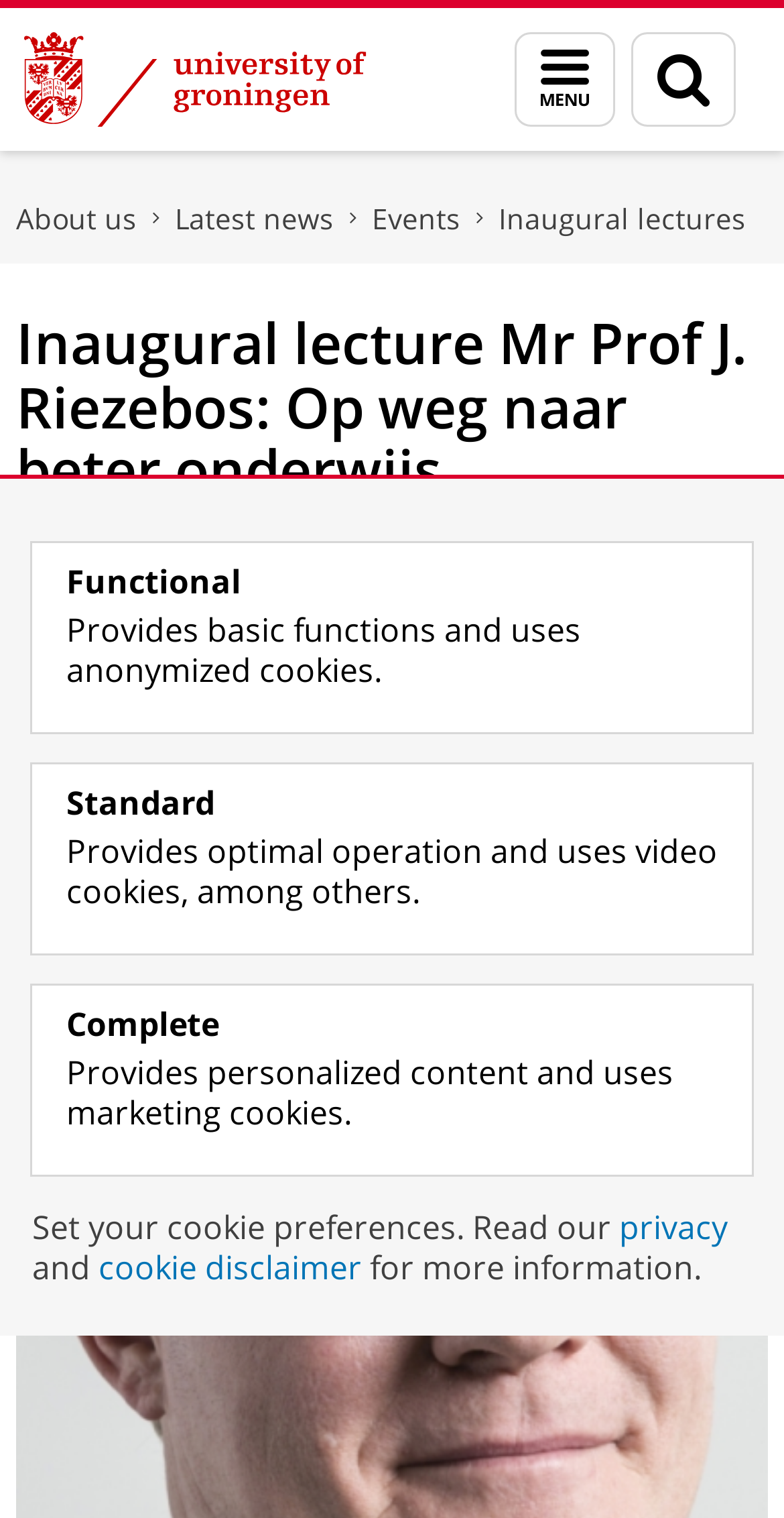Please find the bounding box for the UI element described by: "Set up your Cloud Account".

None